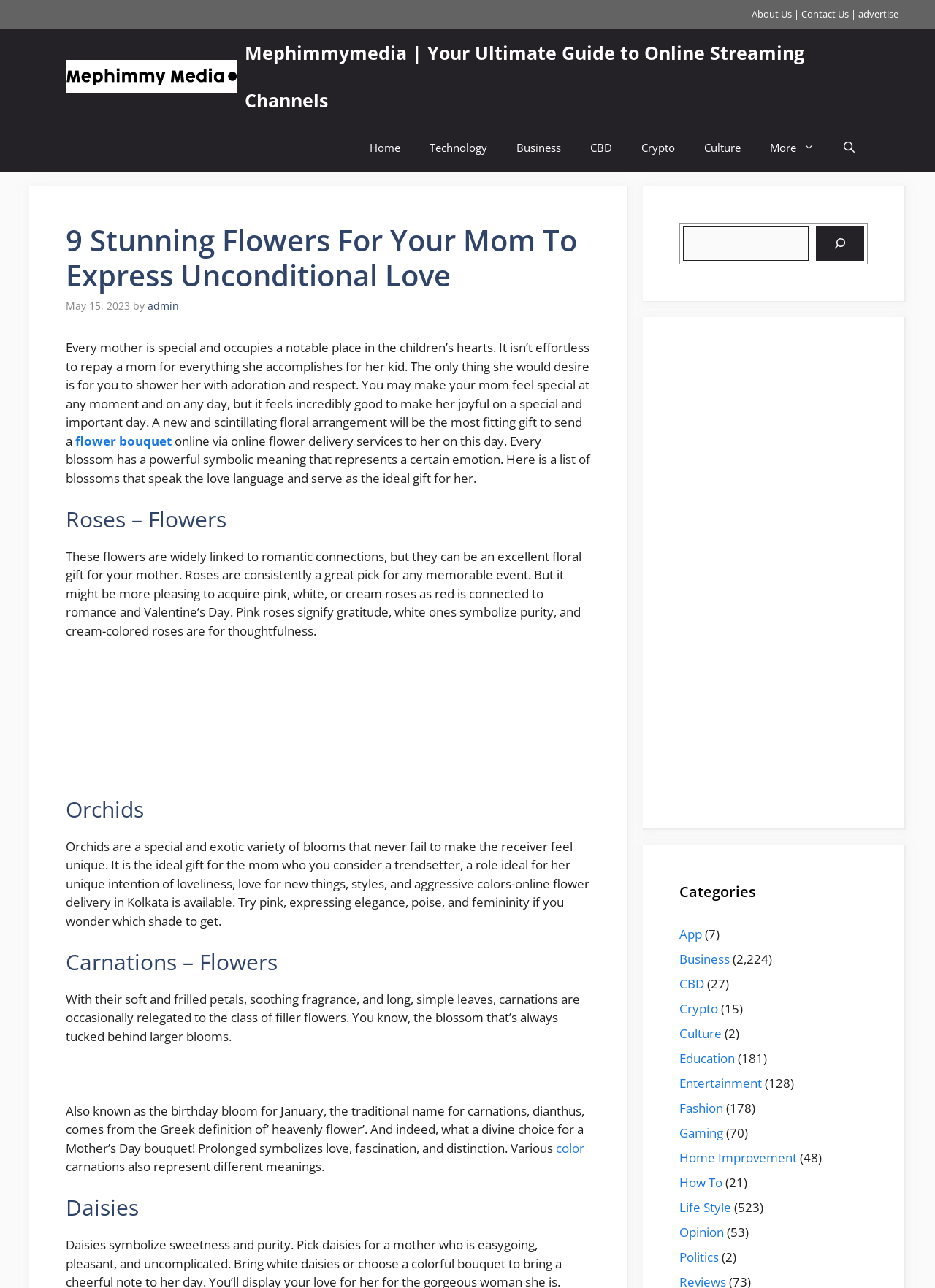Highlight the bounding box of the UI element that corresponds to this description: "flower bouquet".

[0.08, 0.336, 0.184, 0.349]